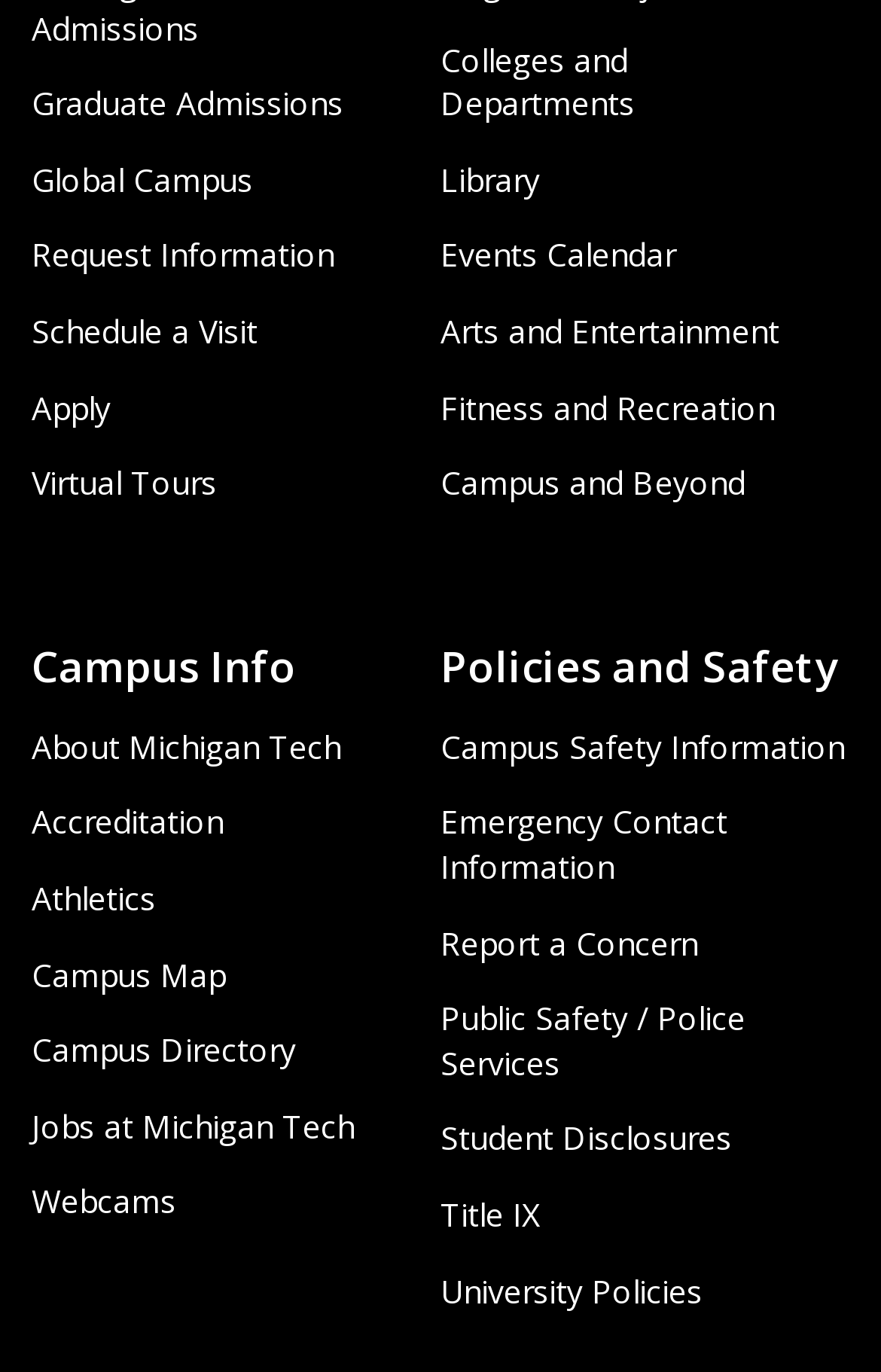What is the name of the university?
Please give a detailed and elaborate answer to the question.

I determined the answer by looking at the links and headings on the webpage, which suggest that the webpage is about a university. The links 'About Michigan Tech', 'Campus Map', and 'Jobs at Michigan Tech' imply that the university's name is Michigan Tech.